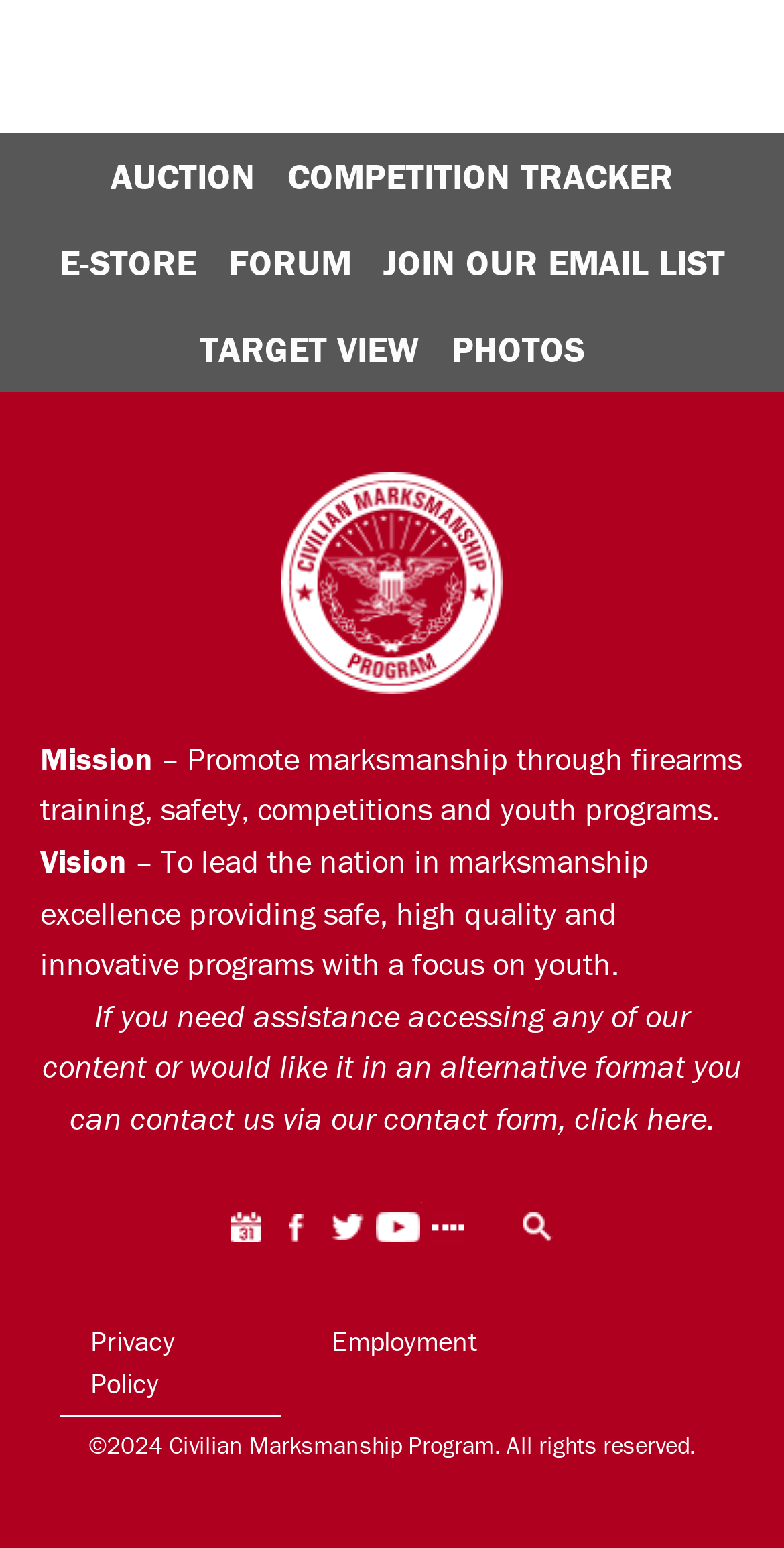Please determine the bounding box coordinates for the UI element described here. Use the format (top-left x, top-left y, bottom-right x, bottom-right y) with values bounded between 0 and 1: Join Our Email List

[0.468, 0.141, 0.945, 0.197]